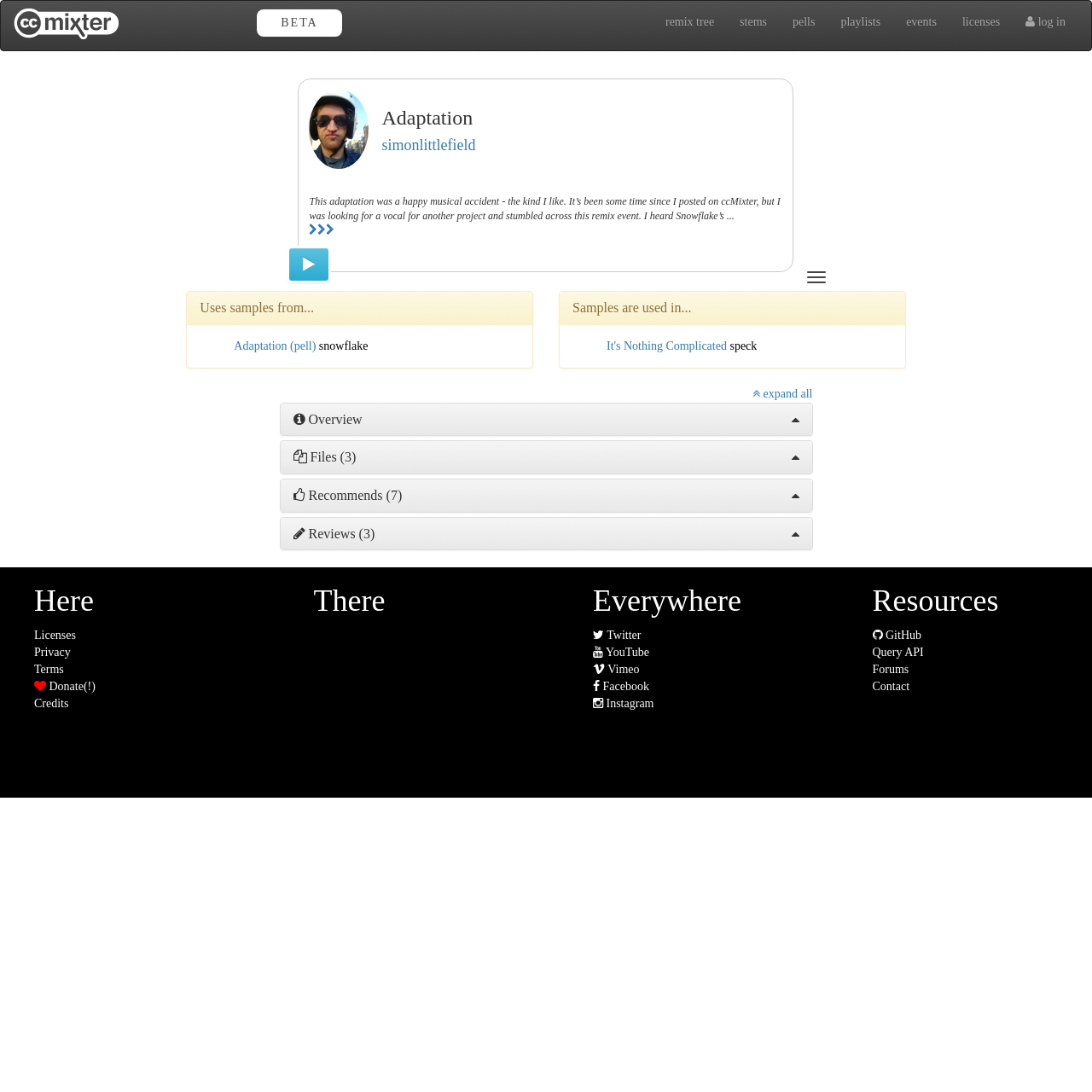Locate the bounding box coordinates of the element that needs to be clicked to carry out the instruction: "log in". The coordinates should be given as four float numbers ranging from 0 to 1, i.e., [left, top, right, bottom].

[0.928, 0.001, 0.988, 0.04]